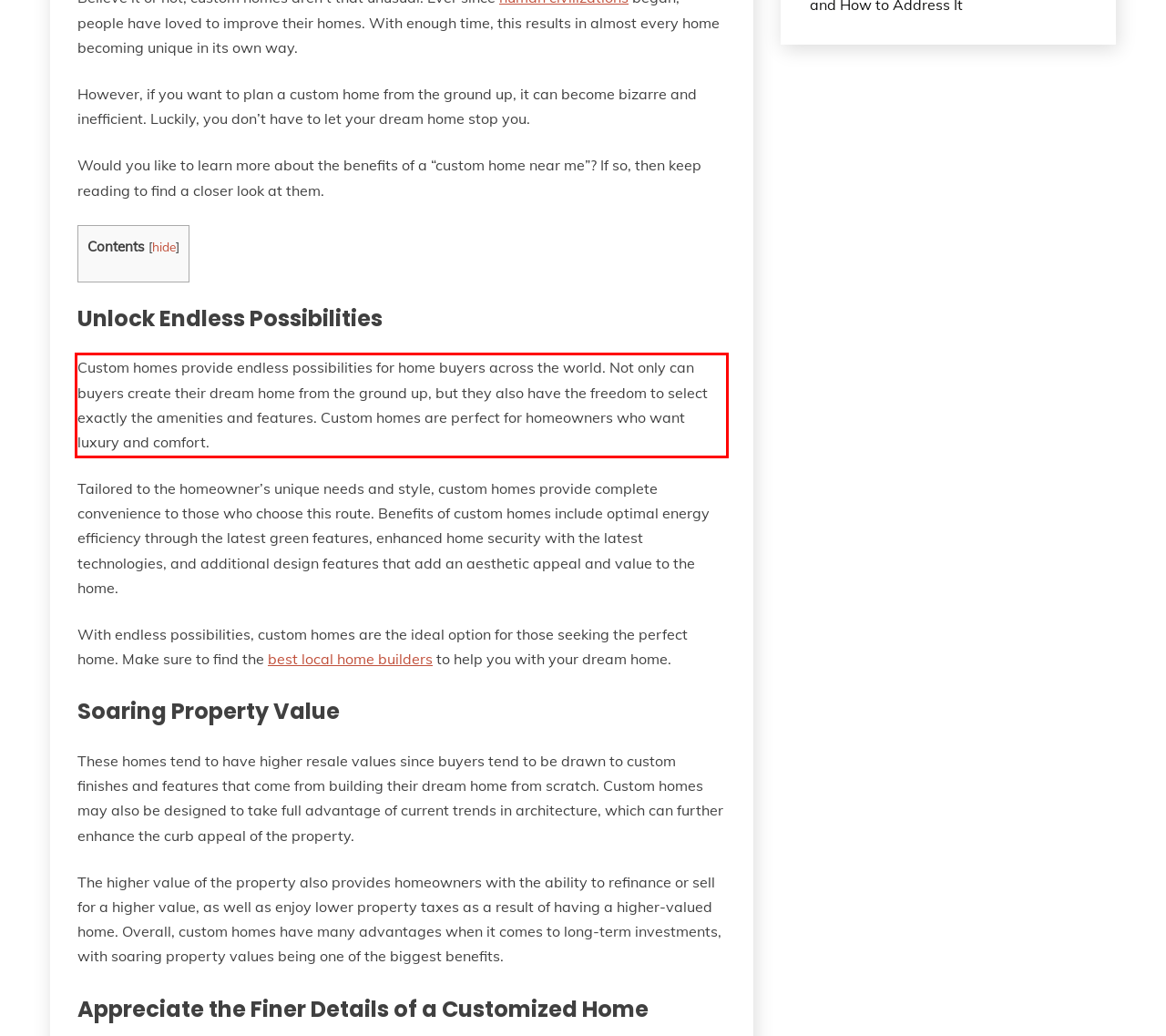You are provided with a screenshot of a webpage that includes a red bounding box. Extract and generate the text content found within the red bounding box.

Custom homes provide endless possibilities for home buyers across the world. Not only can buyers create their dream home from the ground up, but they also have the freedom to select exactly the amenities and features. Custom homes are perfect for homeowners who want luxury and comfort.